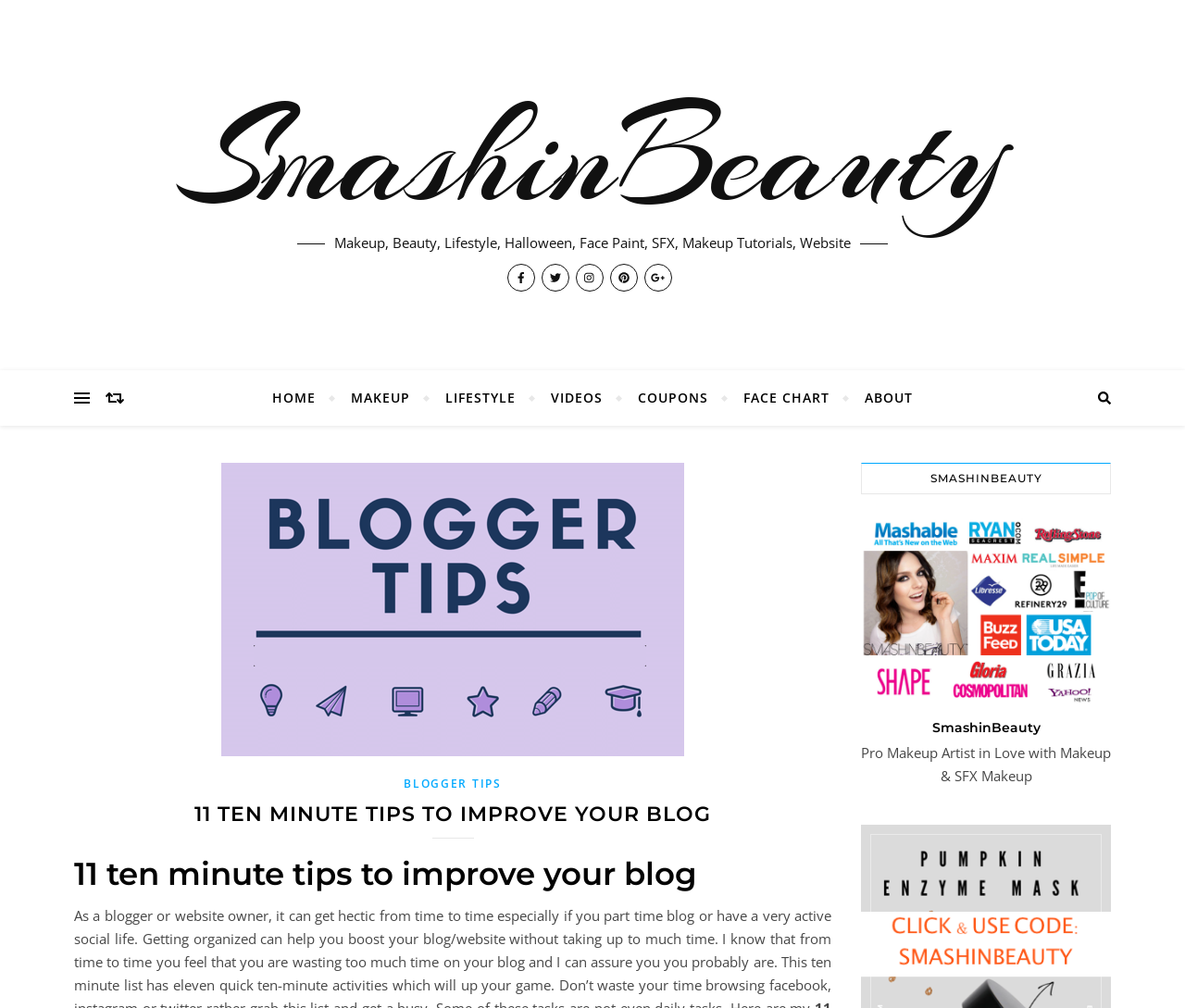Using the information in the image, give a detailed answer to the following question: What is the profession of the blogger?

The profession of the blogger can be found by looking at the static text on the right side of the webpage, which says 'Pro Makeup Artist in Love with Makeup & SFX Makeup'.